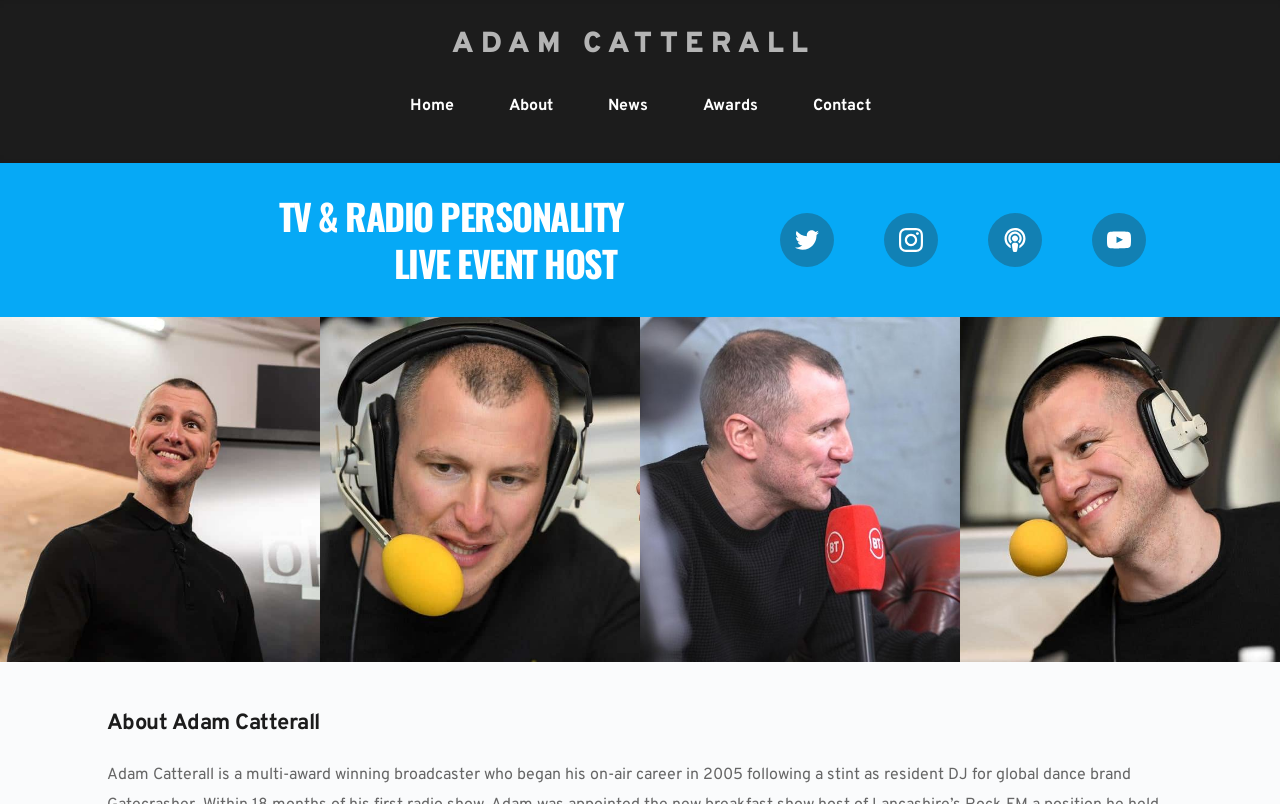Answer this question using a single word or a brief phrase:
What are the categories on the top navigation bar?

Home, About, News, Awards, Contact